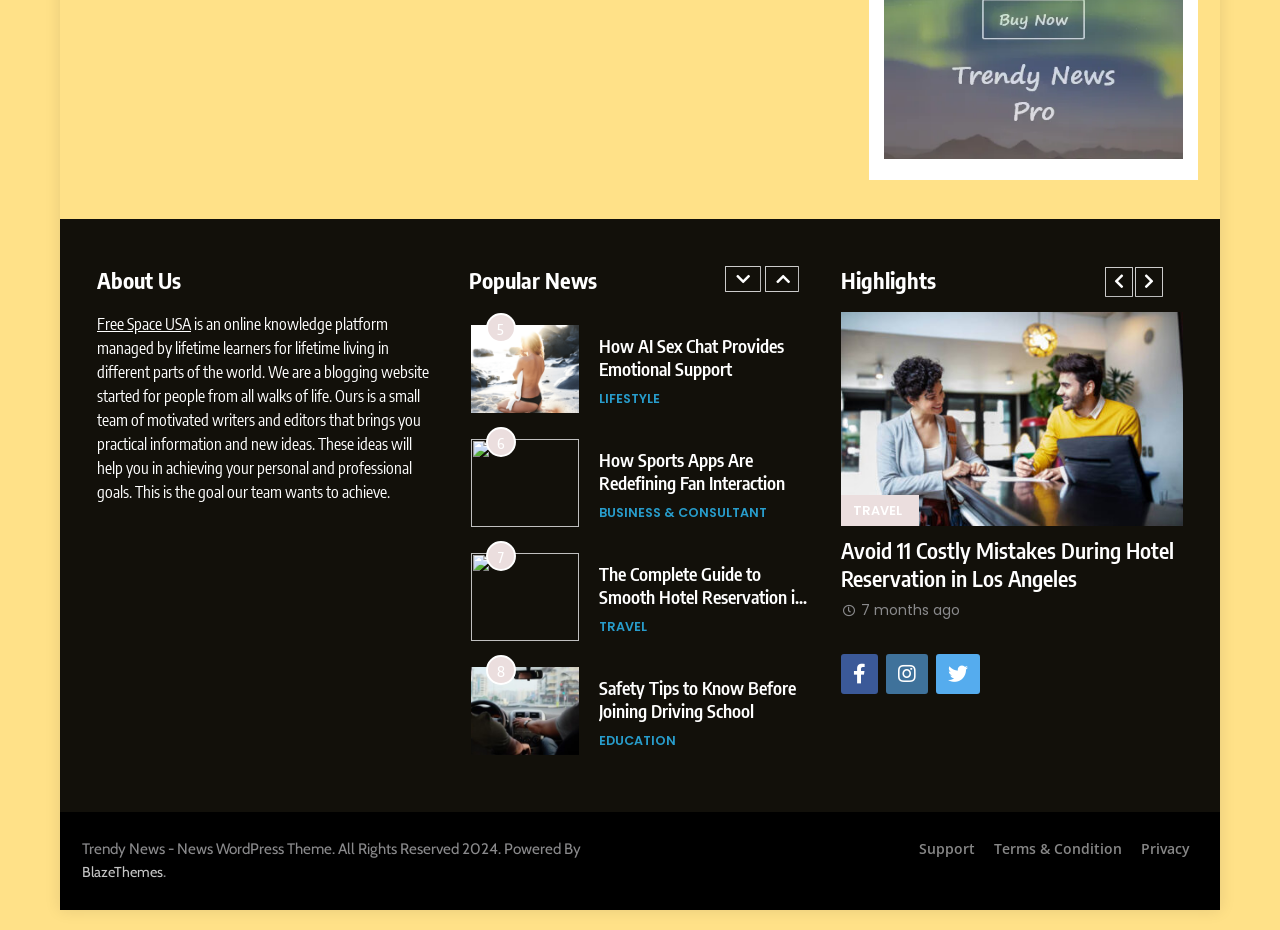What is the name of the online knowledge platform?
From the screenshot, supply a one-word or short-phrase answer.

Free Space USA